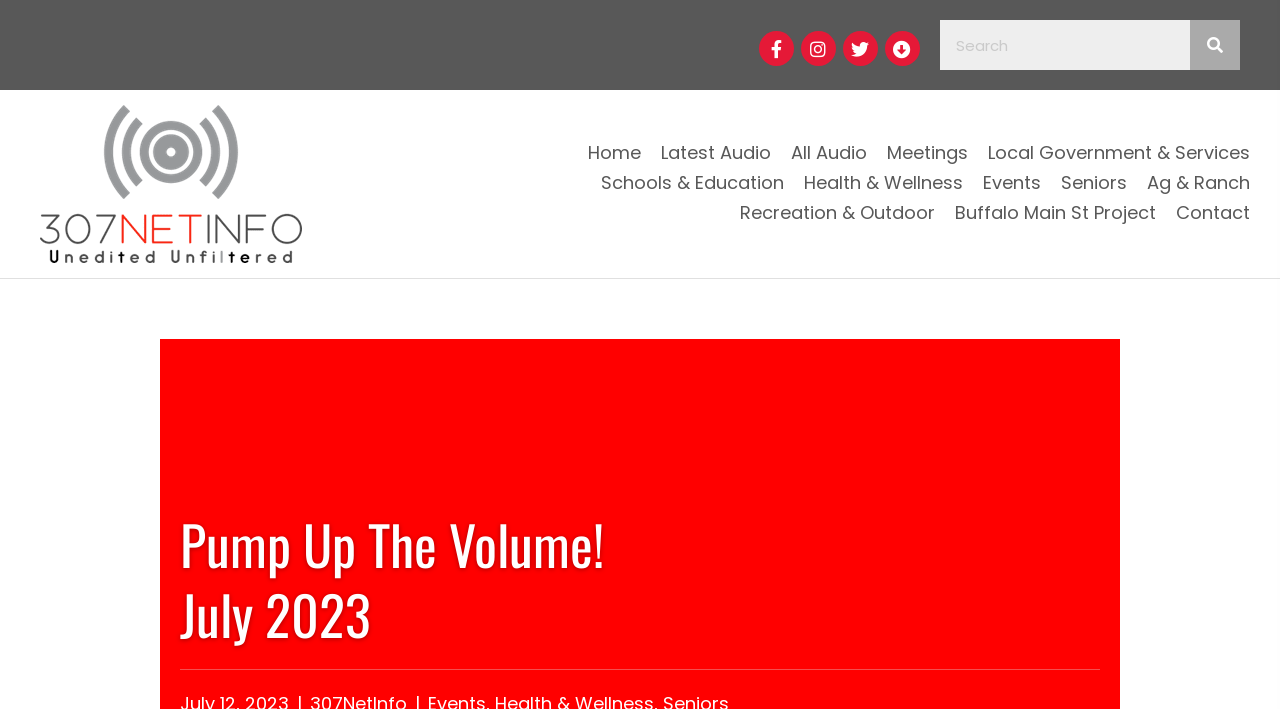Bounding box coordinates should be provided in the format (top-left x, top-left y, bottom-right x, bottom-right y) with all values between 0 and 1. Identify the bounding box for this UI element: alt="unnamed (4)" title="unnamed (4)"

[0.031, 0.24, 0.236, 0.275]